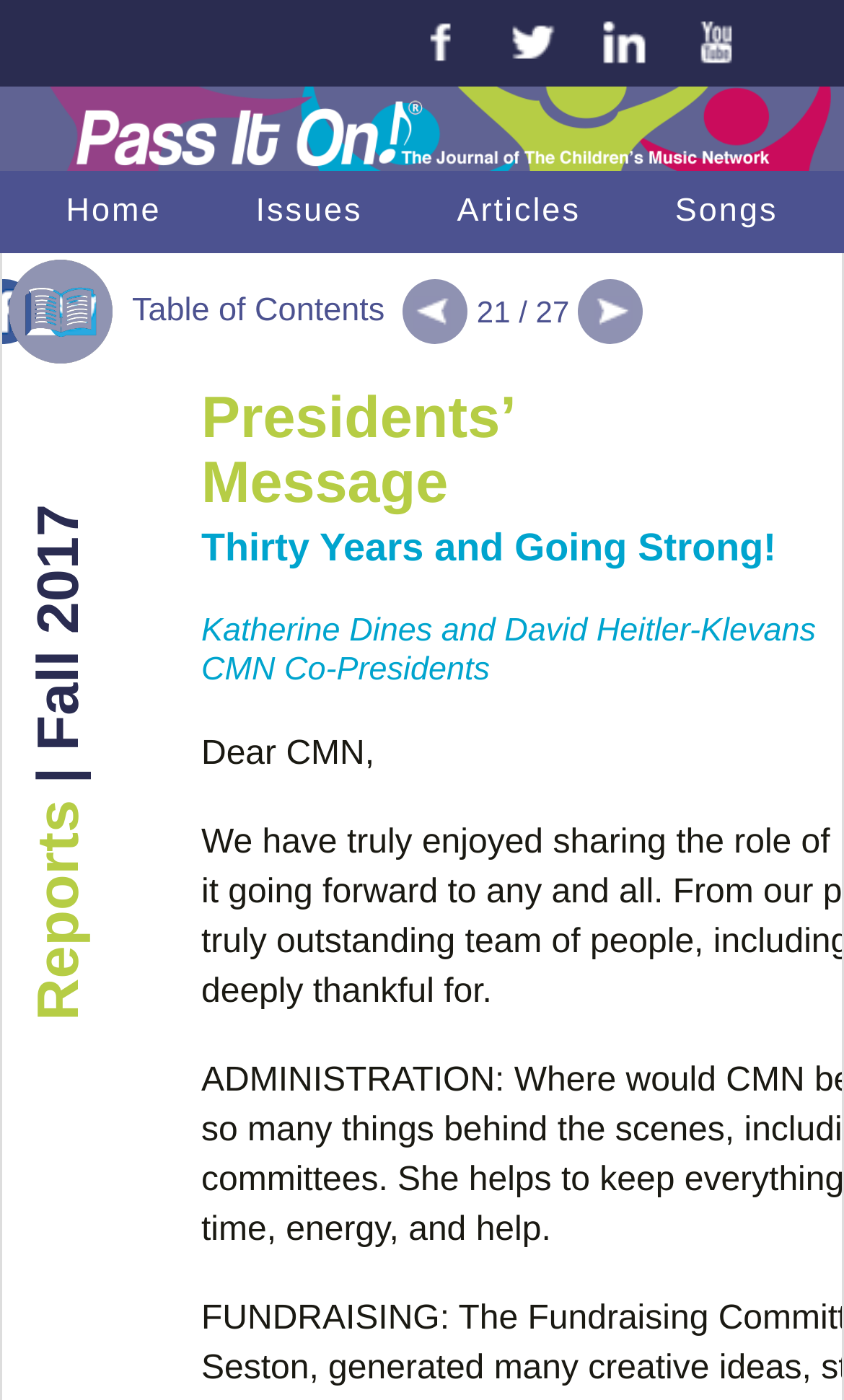Answer the following query with a single word or phrase:
Who are the CMN Co-Presidents?

Katherine Dines and David Heitler-Klevans